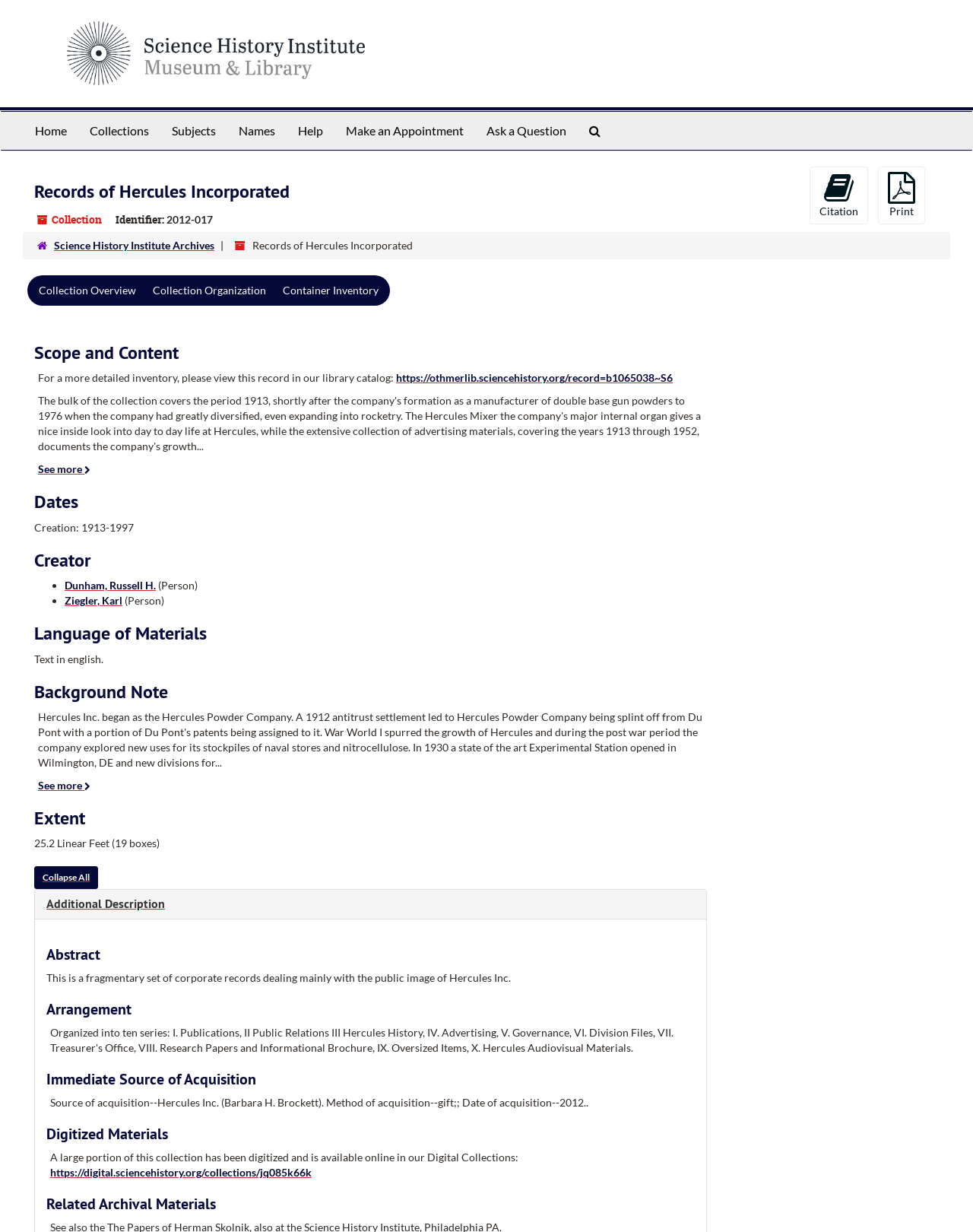Specify the bounding box coordinates of the region I need to click to perform the following instruction: "Open the 'Life Balance, Yoga, Pilates and Personal Coaching in Montreal' link". The coordinates must be four float numbers in the range of 0 to 1, i.e., [left, top, right, bottom].

None